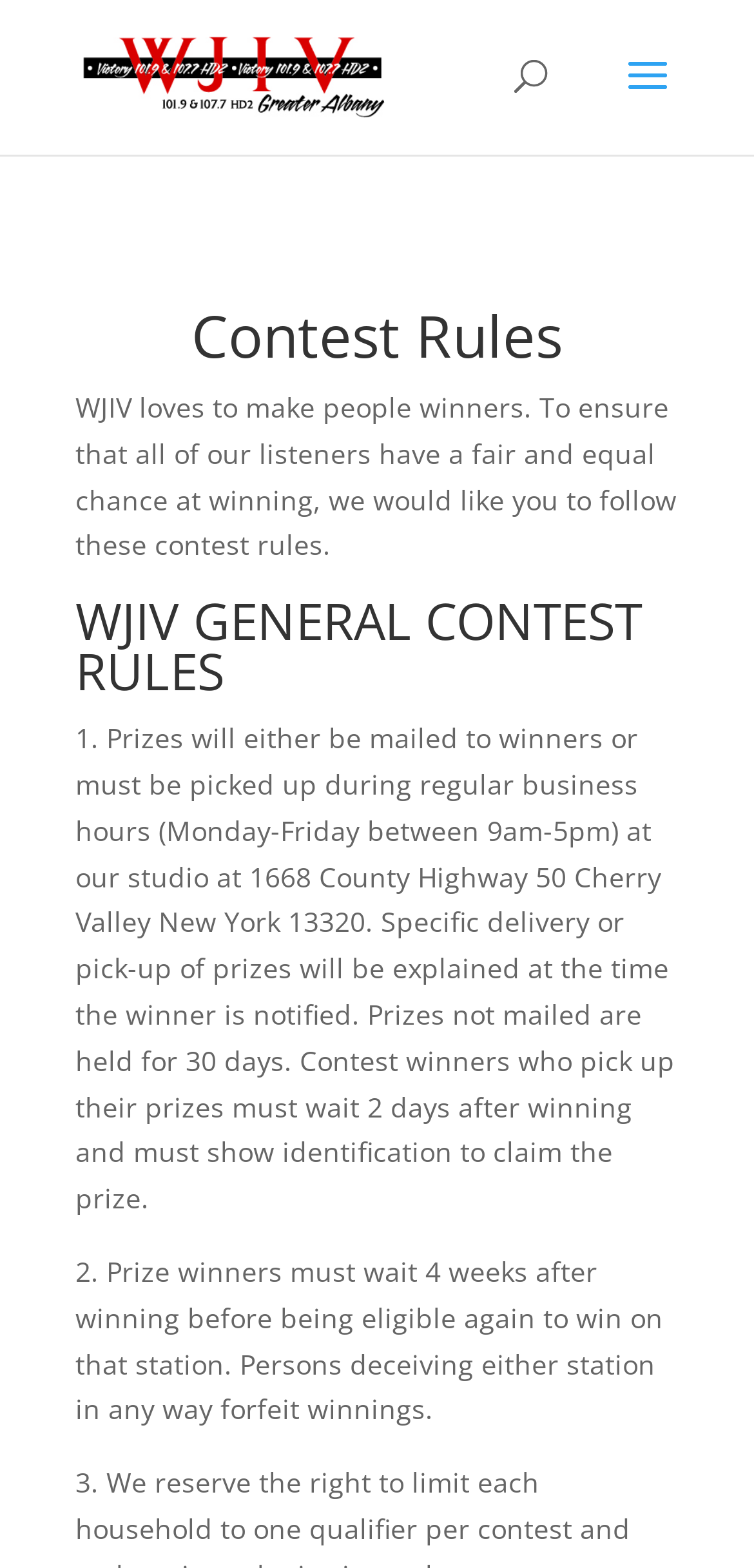How long are prizes held for?
Using the visual information, respond with a single word or phrase.

30 days